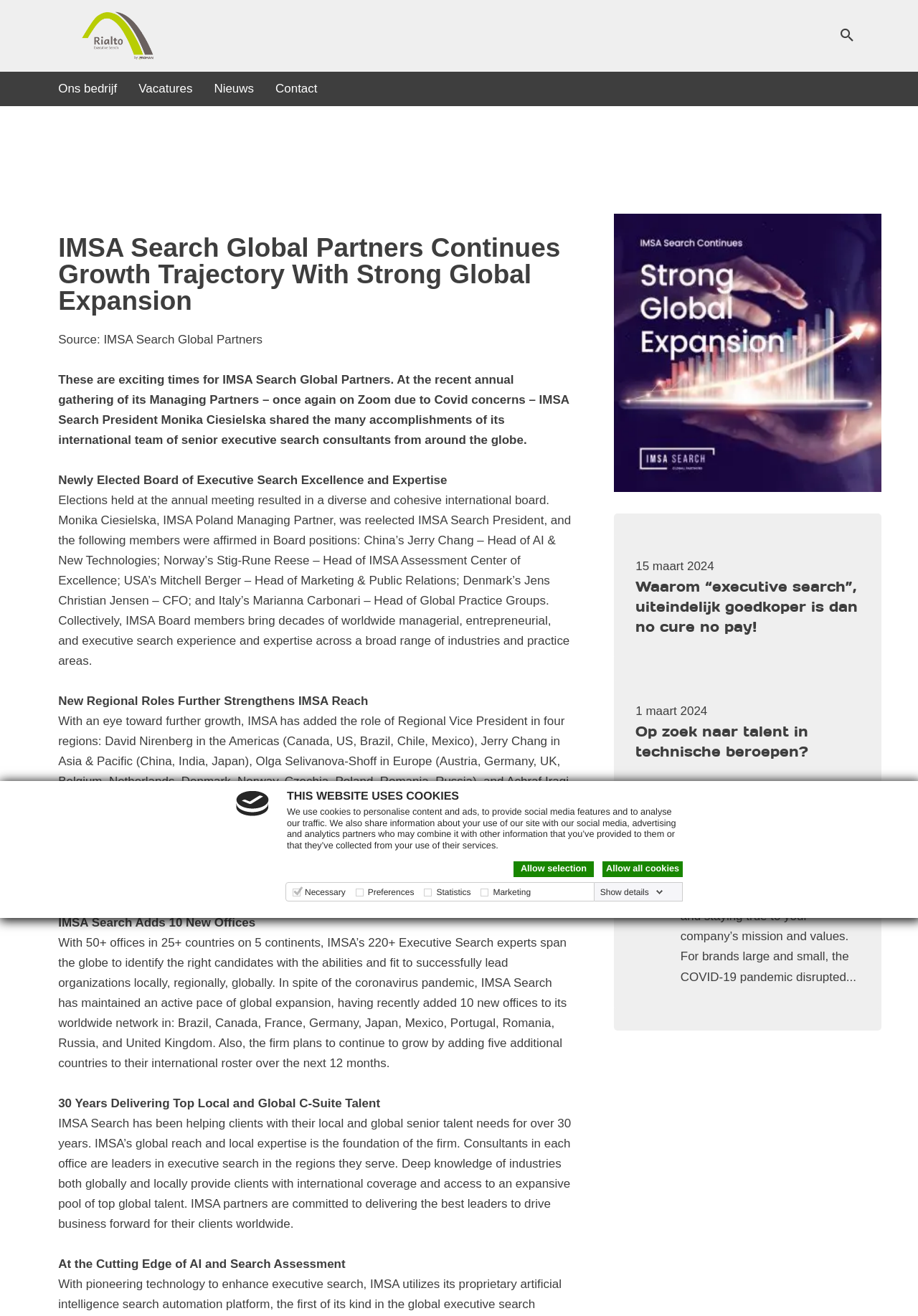Give a comprehensive overview of the webpage, including key elements.

This webpage is about IMSA Search Global Partners, a company that specializes in executive search and recruitment. The page is divided into two main sections: a cookie consent dialog at the top and the main content below.

The cookie consent dialog is located at the top of the page, spanning the entire width. It contains a logo, a heading that reads "THIS WEBSITE USES COOKIES", and a paragraph of text explaining the use of cookies on the website. Below the text, there are three links: "Allow selection", "Allow all cookies", and a table with checkboxes for different types of cookies.

The main content section is below the cookie consent dialog. At the top, there is a header with links to different sections of the website, including "Ons bedrijf", "Vacatures", "Nieuws", and "Contact". Below the header, there is a heading that reads "IMSA Search Global Partners Continues Growth Trajectory With Strong Global Expansion".

The main content is a news article that discusses the company's recent growth and expansion. The article is divided into several sections, each with a heading and a block of text. The sections include "Newly Elected Board of Executive Search Excellence and Expertise", "New Regional Roles Further Strengthens IMSA Reach", "IMSA Search Adds 10 New Offices", "30 Years Delivering Top Local and Global C-Suite Talent", and "At the Cutting Edge of AI and Search Assessment".

Throughout the article, there are several images, including a logo and a few icons. At the bottom of the page, there are three links to other news articles, each with a title and a brief summary.

Overall, the webpage is well-organized and easy to navigate, with a clear structure and clear headings that guide the reader through the content.